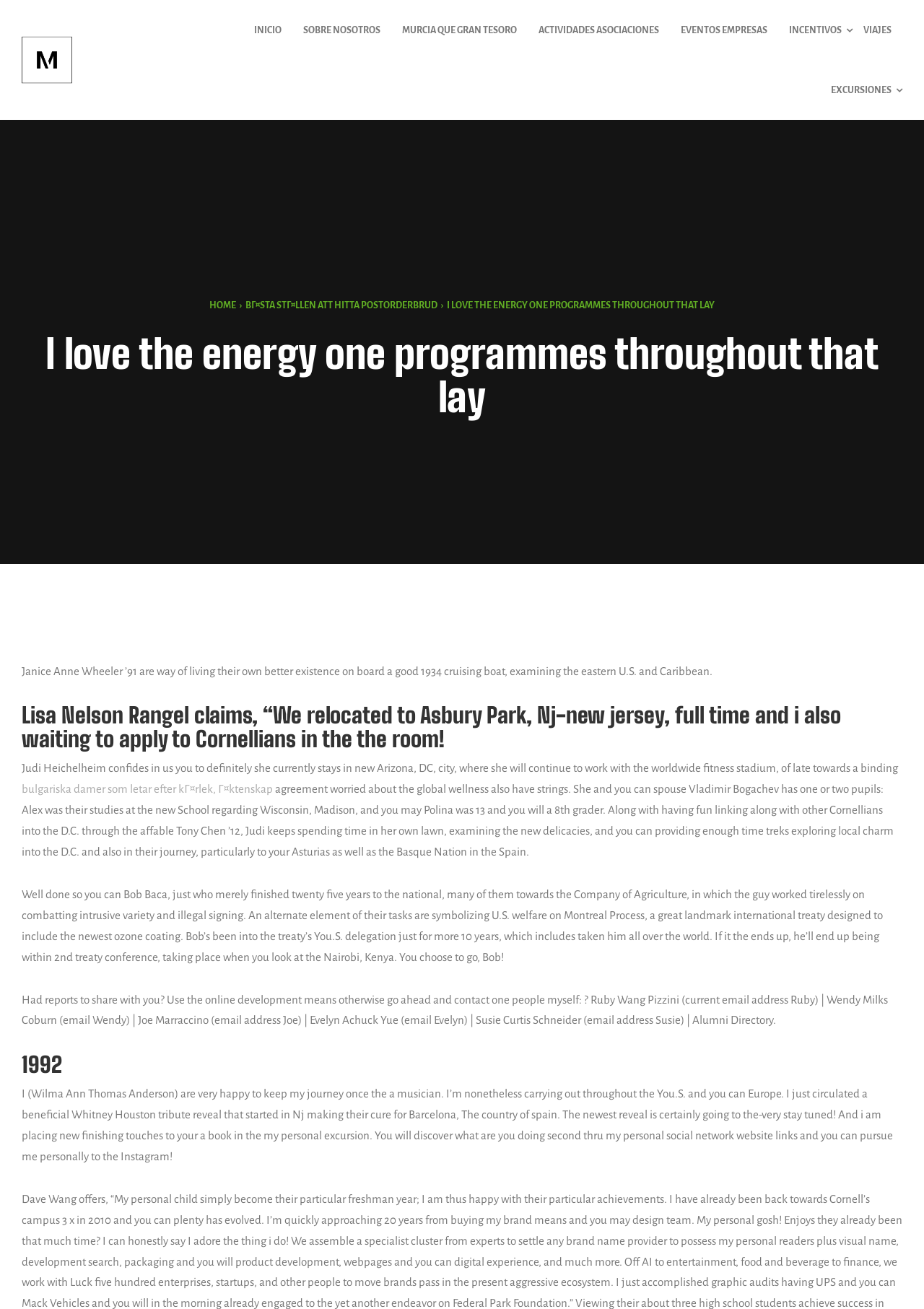Specify the bounding box coordinates of the element's region that should be clicked to achieve the following instruction: "Click the link to view bulgariska damer som letar efter kärlek, äktenskap". The bounding box coordinates consist of four float numbers between 0 and 1, in the format [left, top, right, bottom].

[0.023, 0.598, 0.295, 0.607]